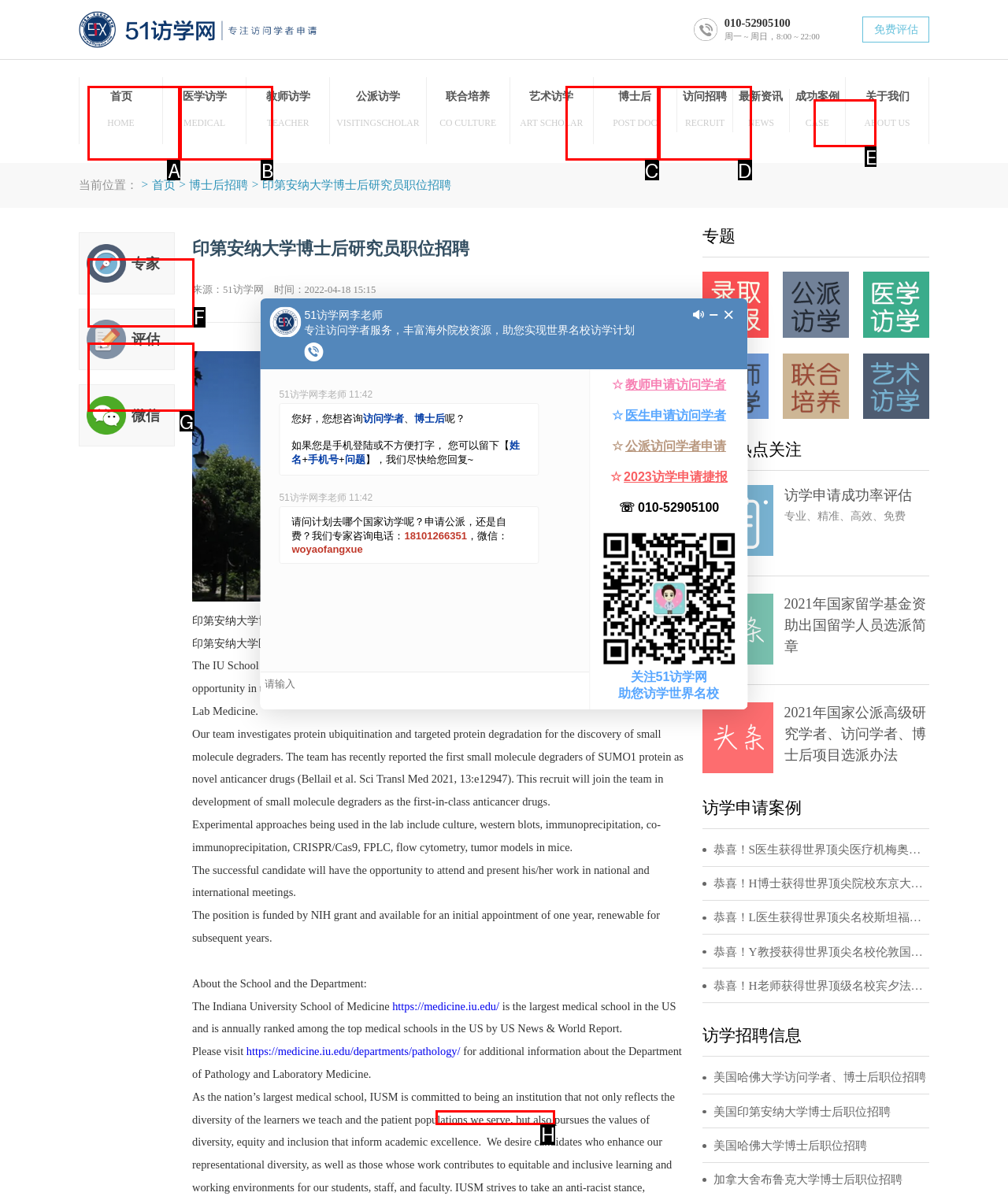Pick the option that corresponds to: 医学访学 MEDICAL
Provide the letter of the correct choice.

B